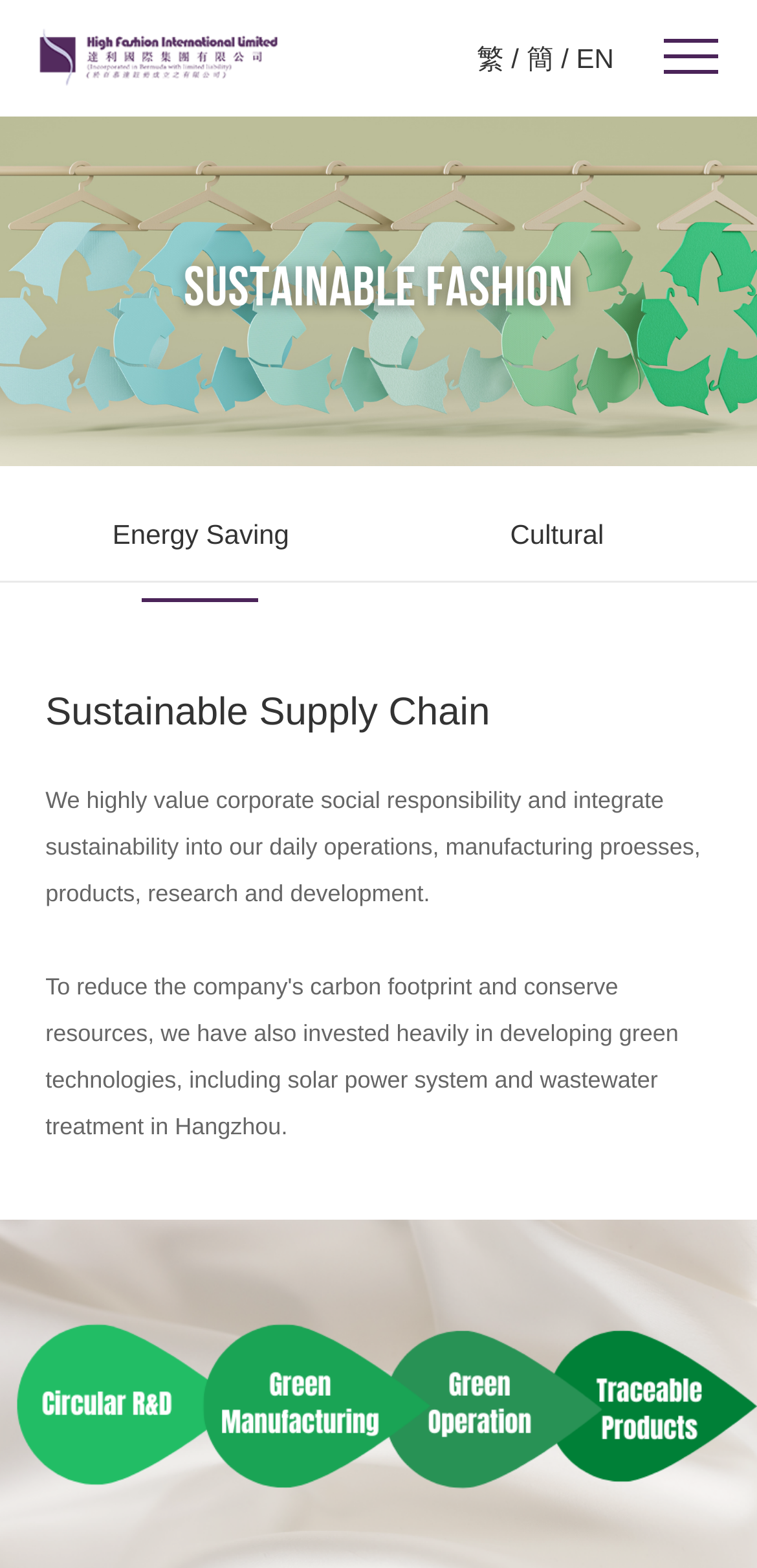Provide a short answer to the following question with just one word or phrase: What is the position of the 'High Fashion International Group' logo?

Top left